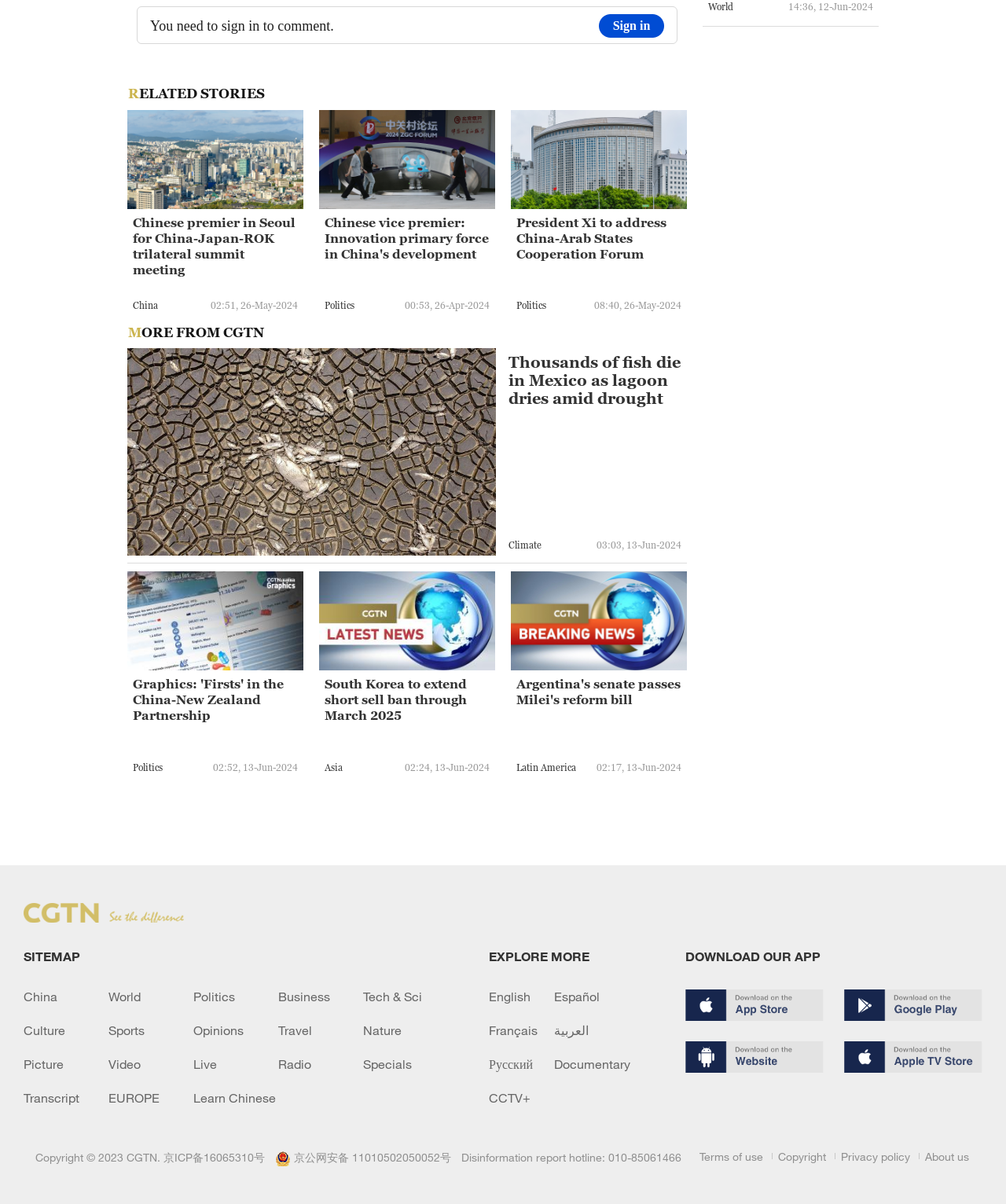Provide a brief response to the question below using a single word or phrase: 
What is the category of the news 'Chinese premier in Seoul for China-Japan-ROK trilateral summit meeting'?

Politics